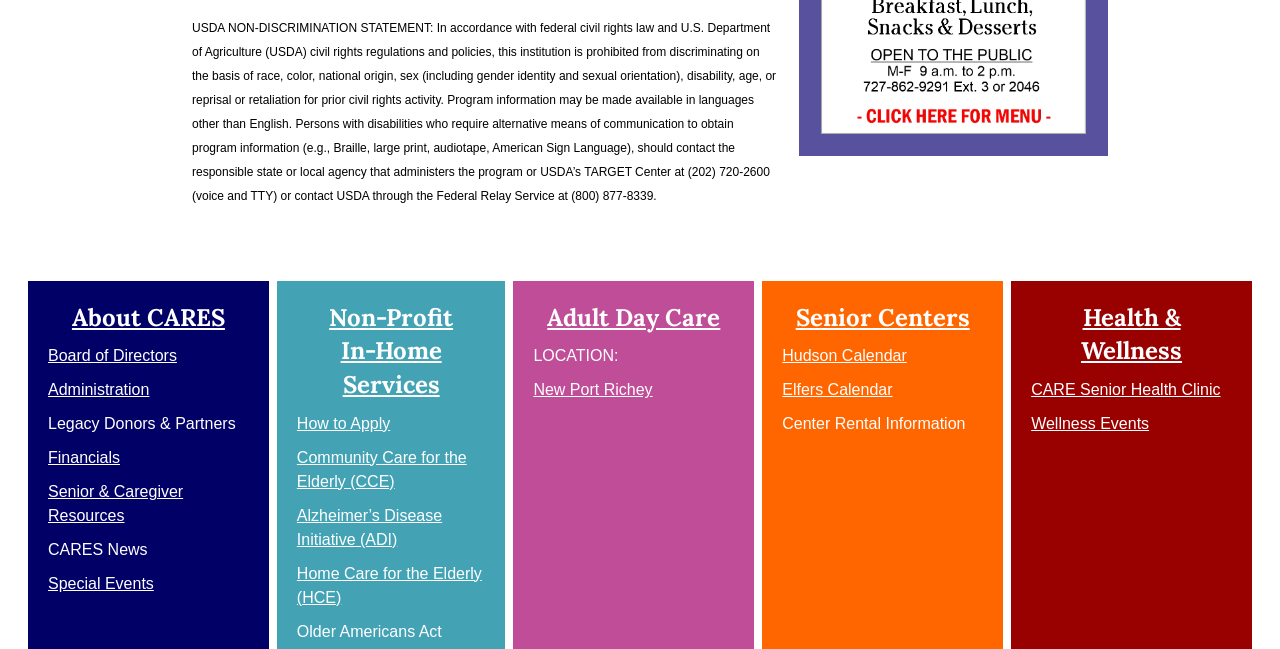Please predict the bounding box coordinates of the element's region where a click is necessary to complete the following instruction: "explore Non-Profit In-Home Services". The coordinates should be represented by four float numbers between 0 and 1, i.e., [left, top, right, bottom].

[0.232, 0.463, 0.379, 0.619]